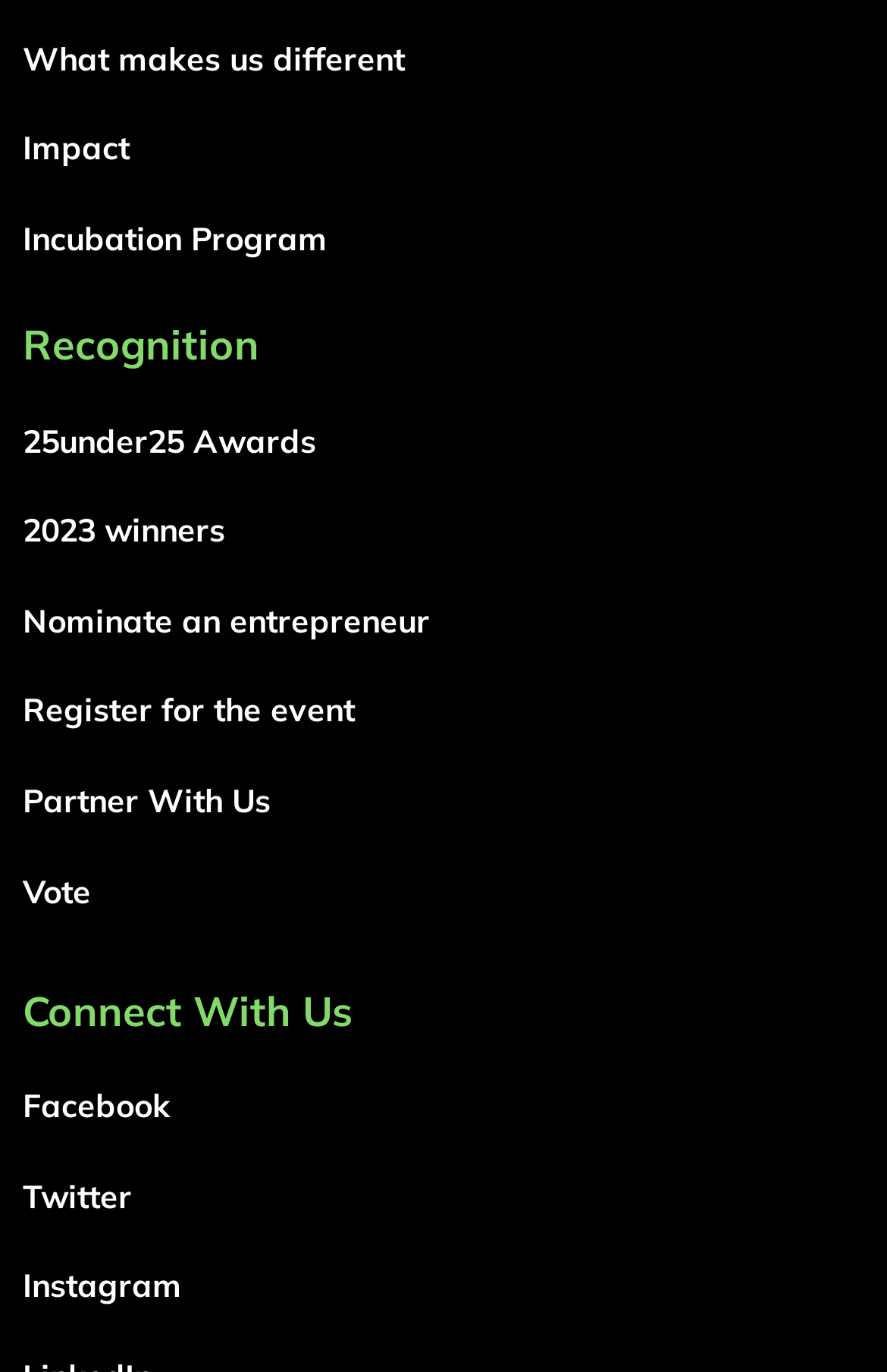Identify the bounding box coordinates necessary to click and complete the given instruction: "Vote for your favorite".

[0.026, 0.634, 0.103, 0.664]